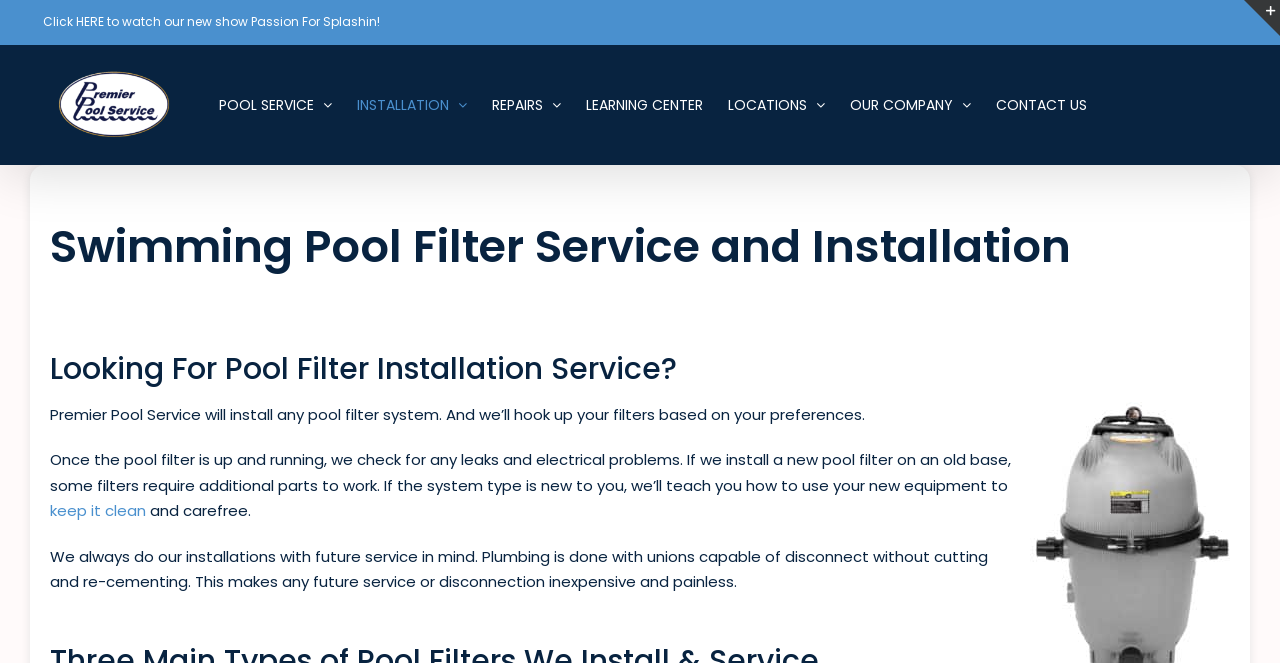Please find the bounding box coordinates of the section that needs to be clicked to achieve this instruction: "Read about pool filter installation service".

[0.039, 0.324, 0.961, 0.419]